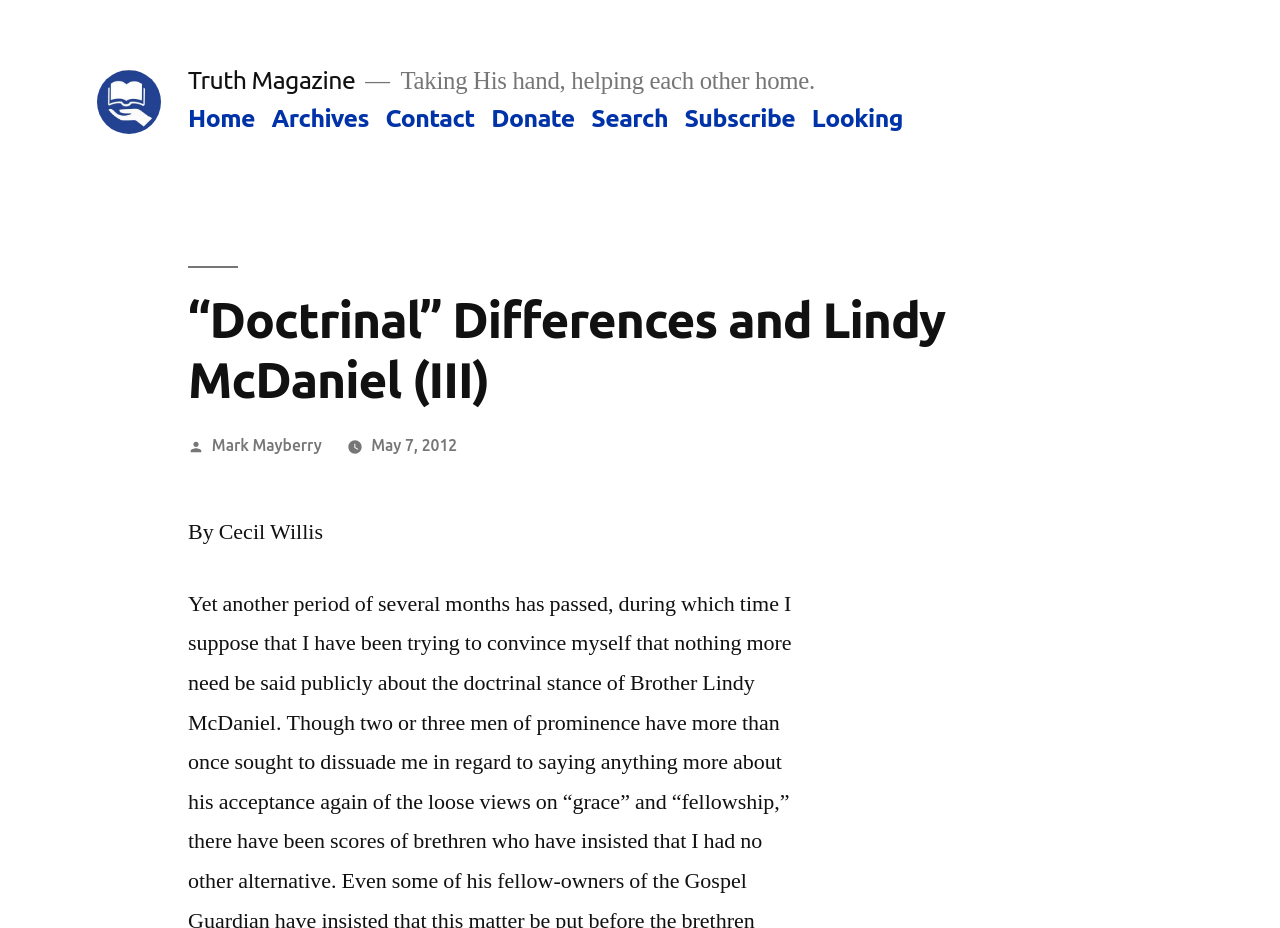Identify and provide the text content of the webpage's primary headline.

“Doctrinal” Differences and Lindy McDaniel (III)